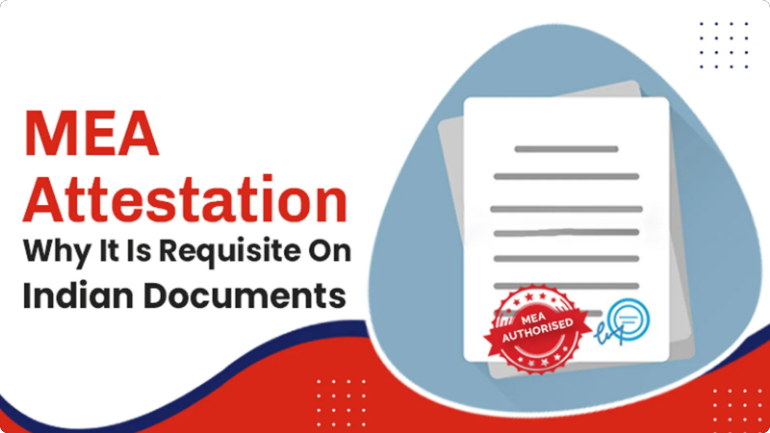What is the purpose of MEA attestation?
Answer the question with just one word or phrase using the image.

For authenticity